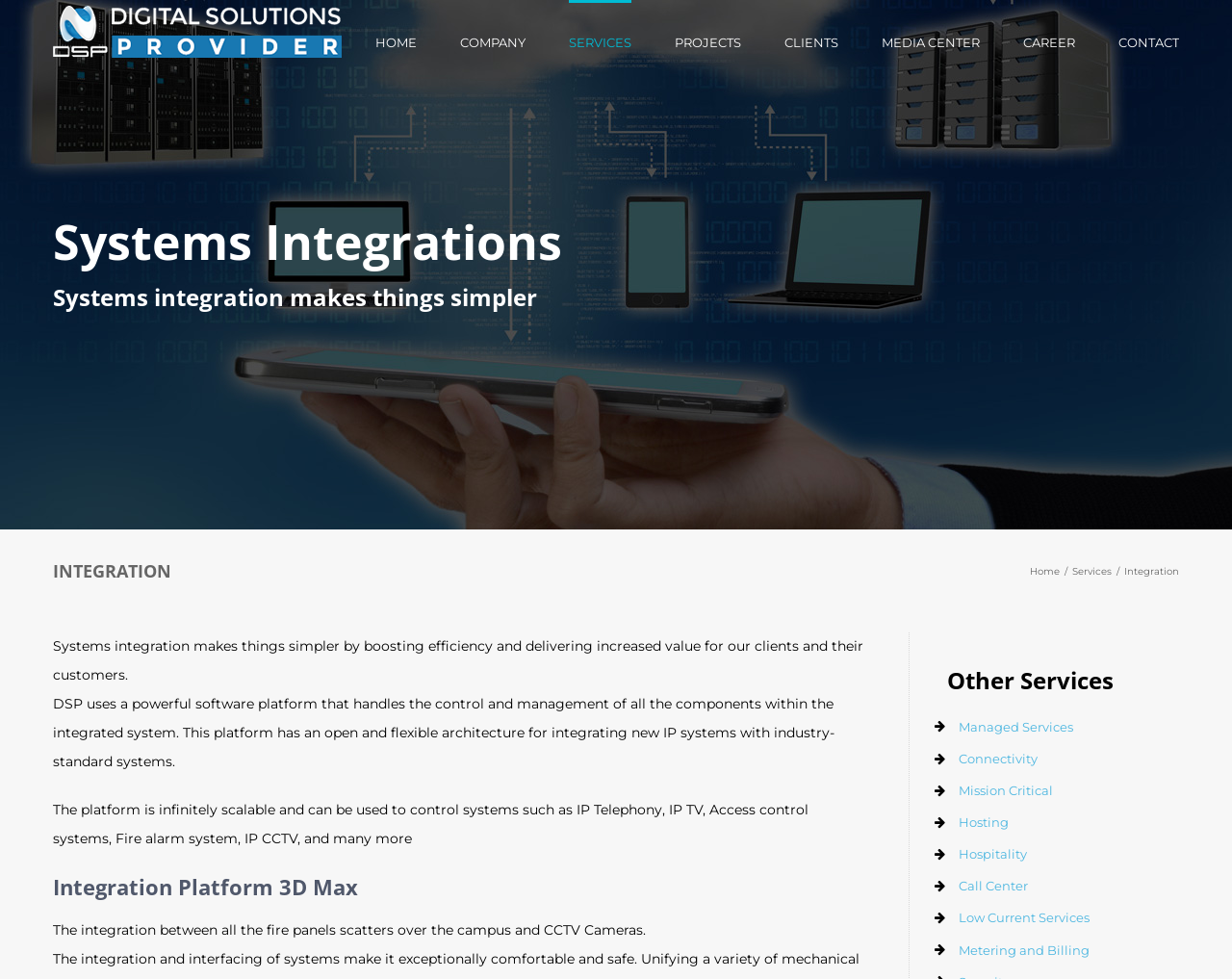Please determine the bounding box coordinates of the area that needs to be clicked to complete this task: 'Click on the Managed Services link'. The coordinates must be four float numbers between 0 and 1, formatted as [left, top, right, bottom].

[0.778, 0.734, 0.871, 0.75]